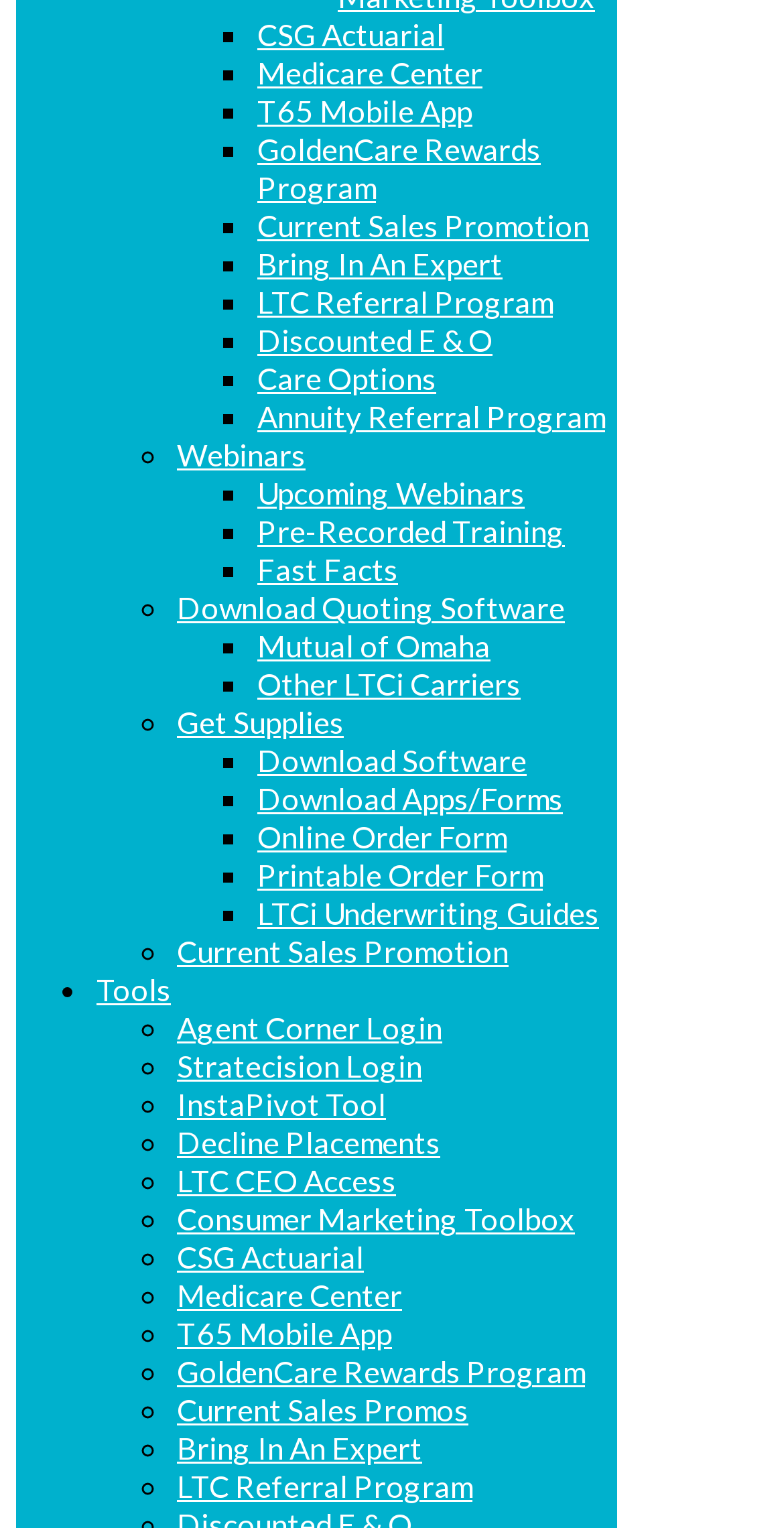Answer the following query concisely with a single word or phrase:
Are there any images on this webpage?

No